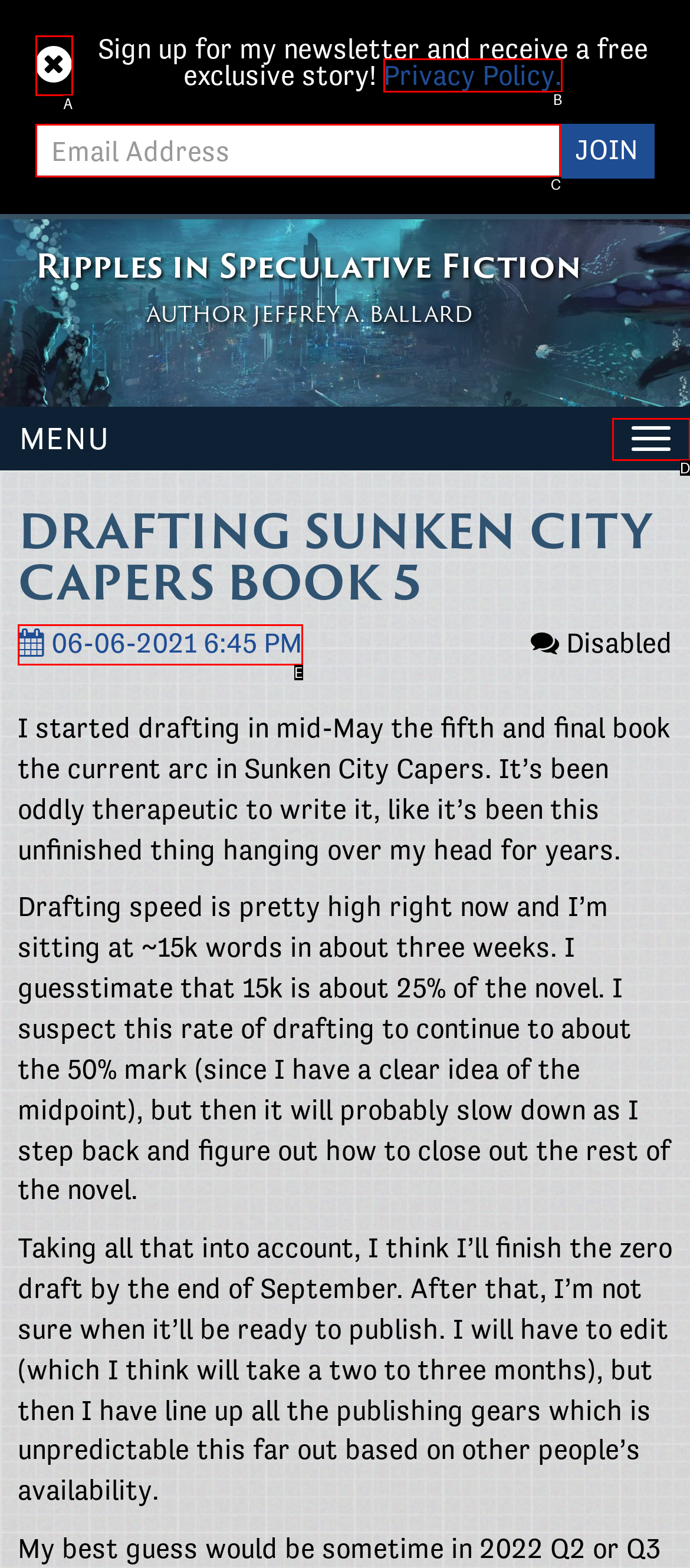Determine which option matches the element description: name="EMAIL" placeholder="Email Address"
Reply with the letter of the appropriate option from the options provided.

C